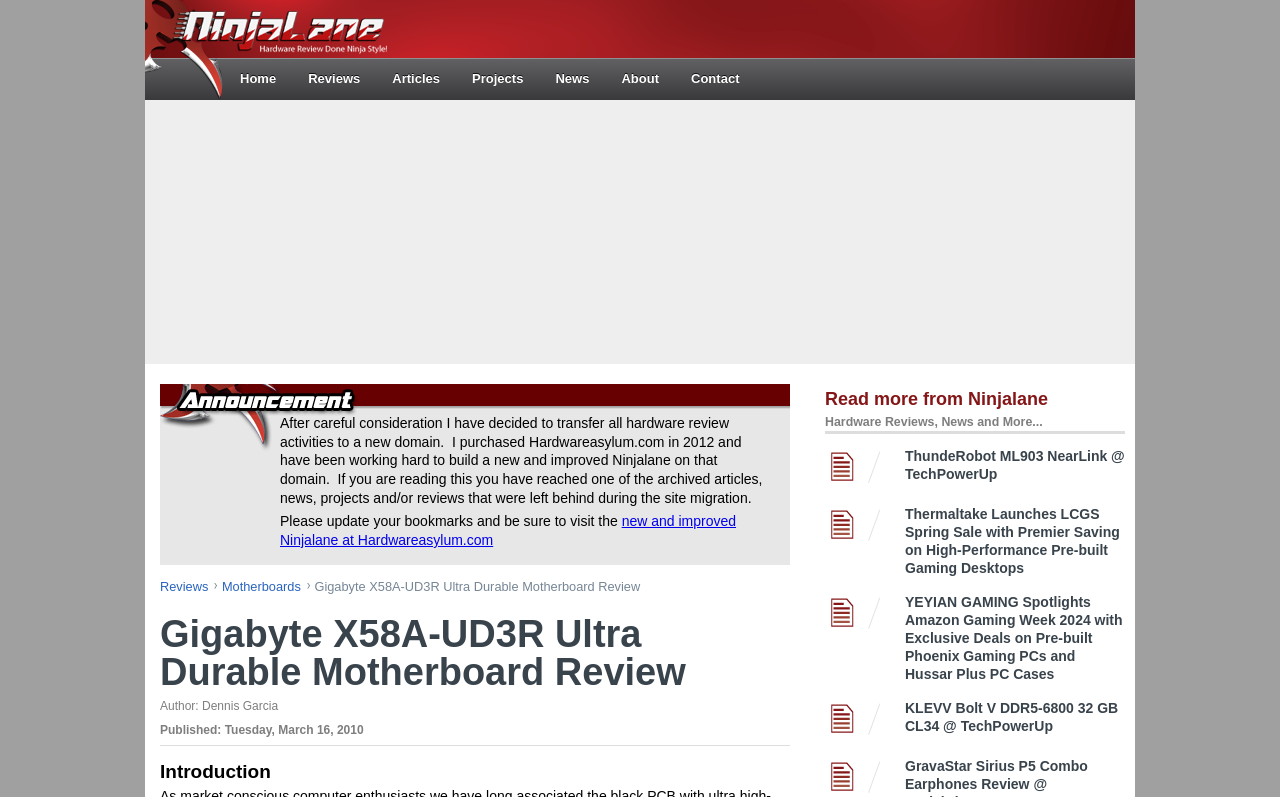Could you specify the bounding box coordinates for the clickable section to complete the following instruction: "Click the 'new and improved Ninjalane at Hardwareasylum.com' link"?

[0.219, 0.644, 0.575, 0.688]